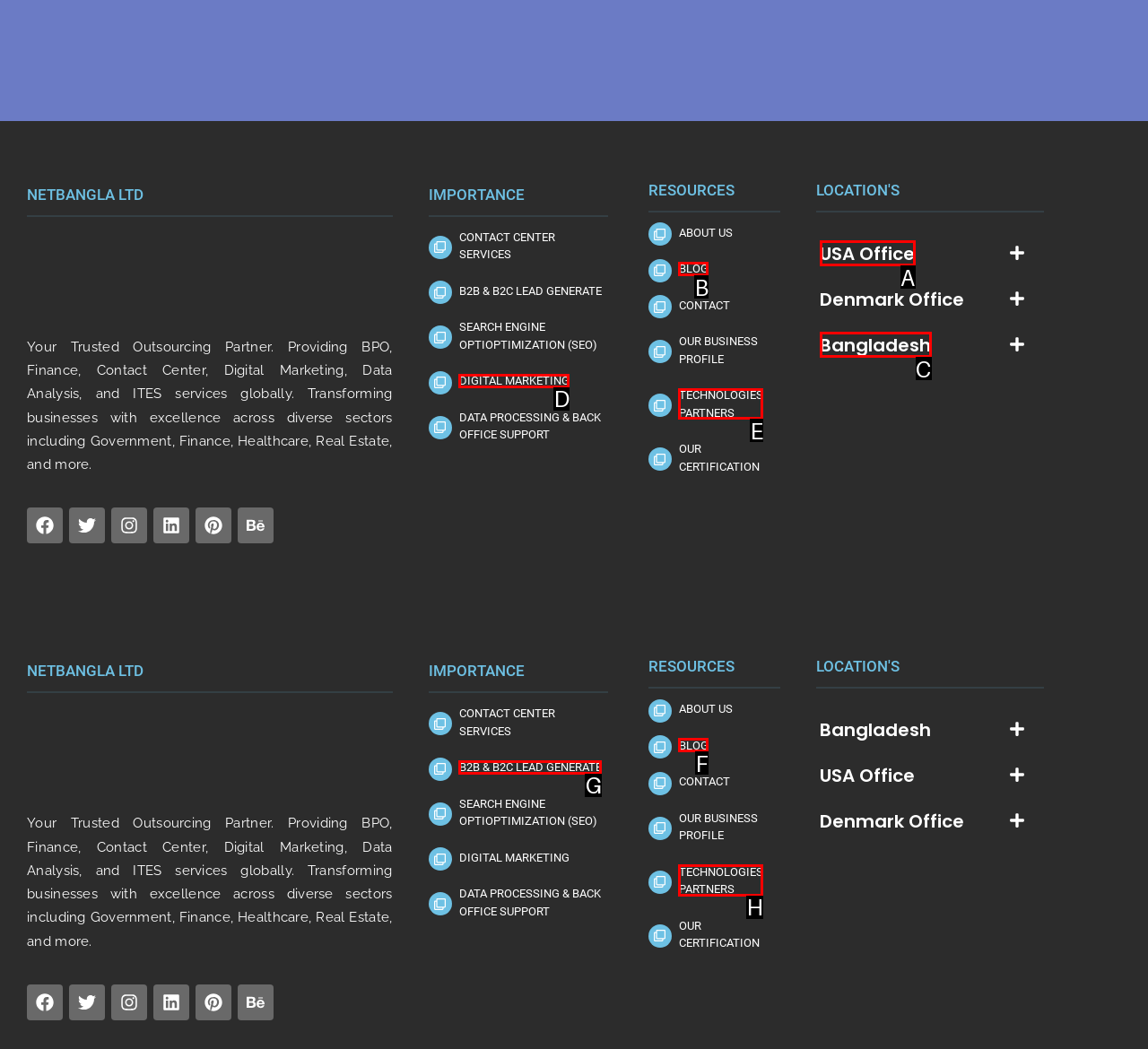Determine which UI element I need to click to achieve the following task: View BLOG Provide your answer as the letter of the selected option.

B